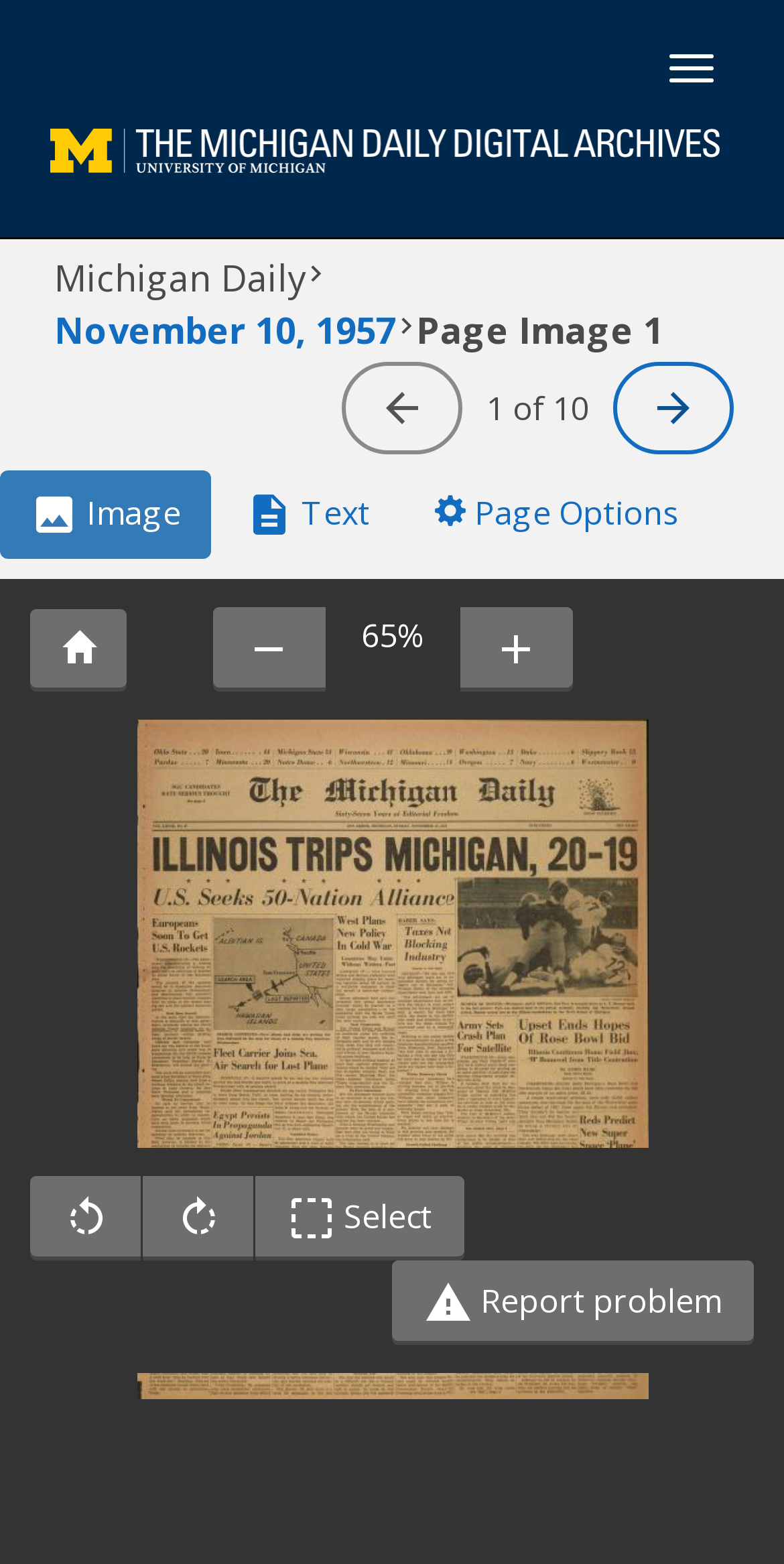How many image control buttons are there?
Look at the image and construct a detailed response to the question.

I counted the number of image control buttons by looking at the group element with the label 'image controls' which contains three buttons.